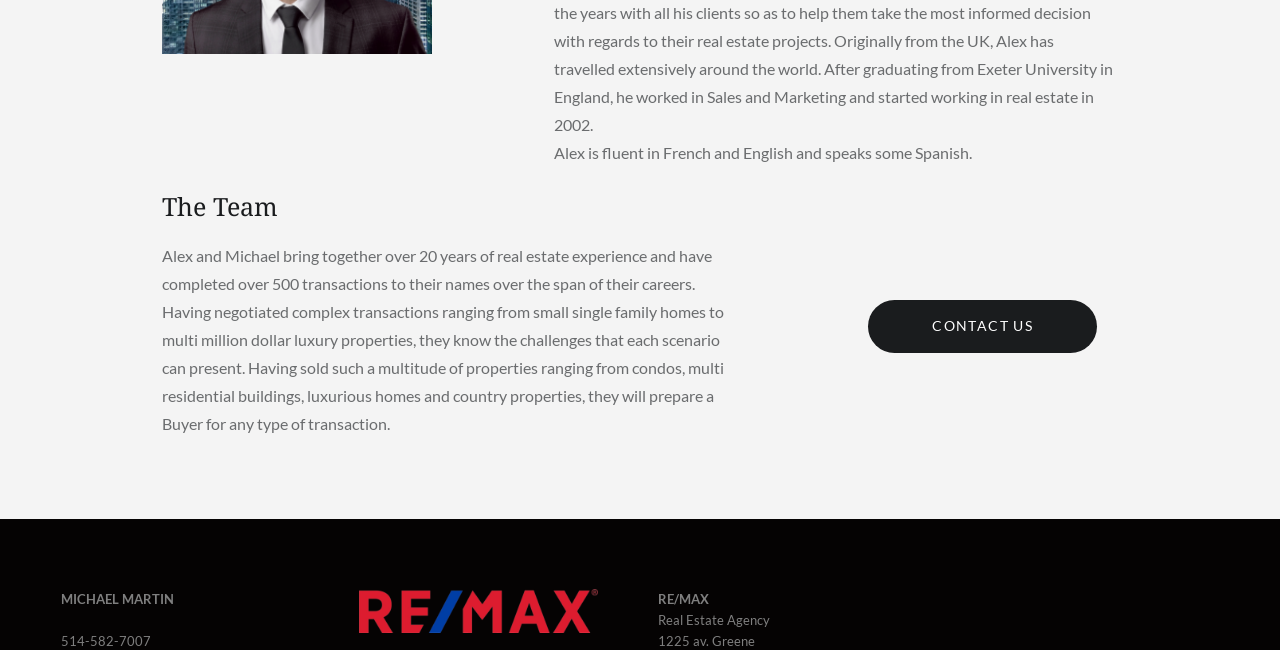What is the phone number of Michael Martin?
Offer a detailed and exhaustive answer to the question.

The StaticText element with bounding box coordinates [0.047, 0.974, 0.118, 0.999] shows the phone number of Michael Martin as 514-582-7007.